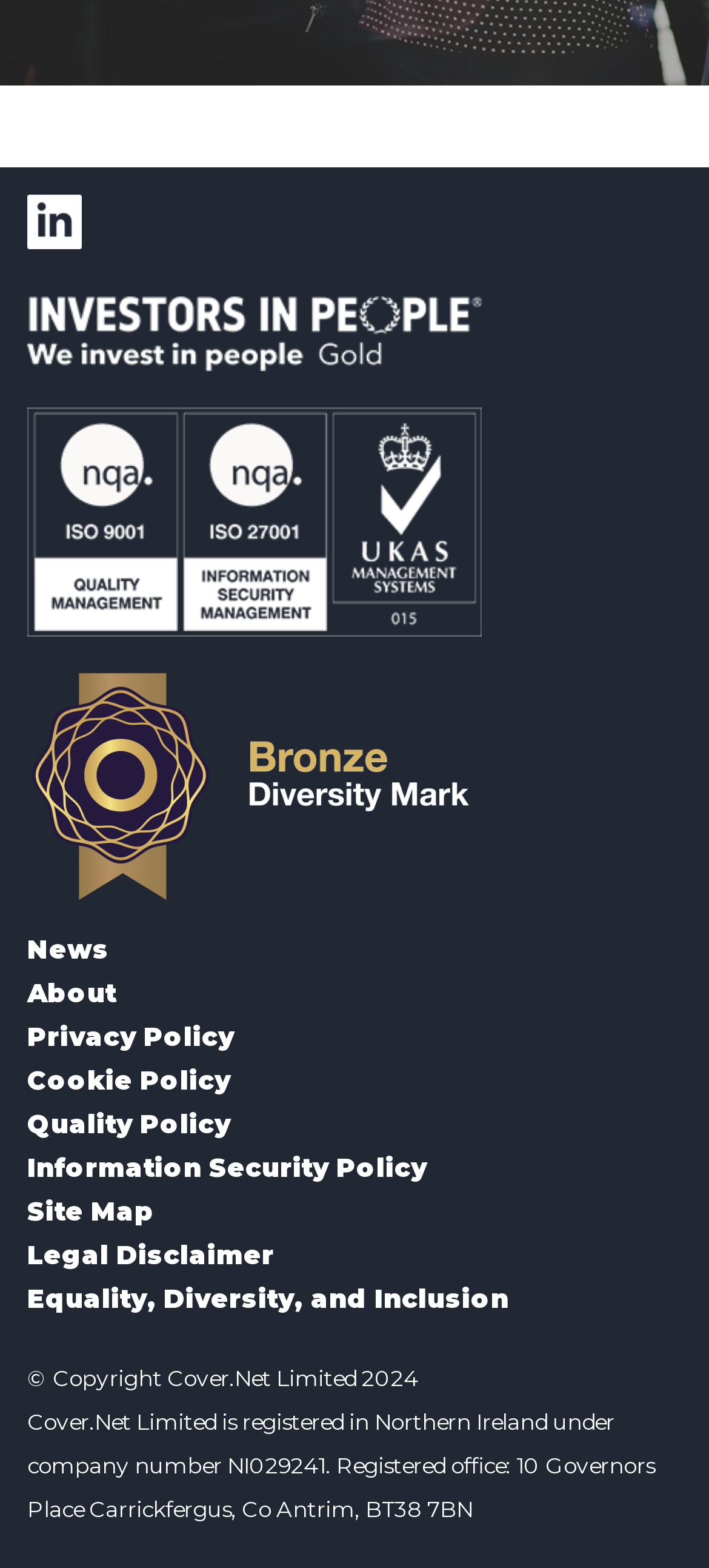Please find the bounding box coordinates of the element that you should click to achieve the following instruction: "Go to News page". The coordinates should be presented as four float numbers between 0 and 1: [left, top, right, bottom].

[0.038, 0.592, 0.154, 0.62]